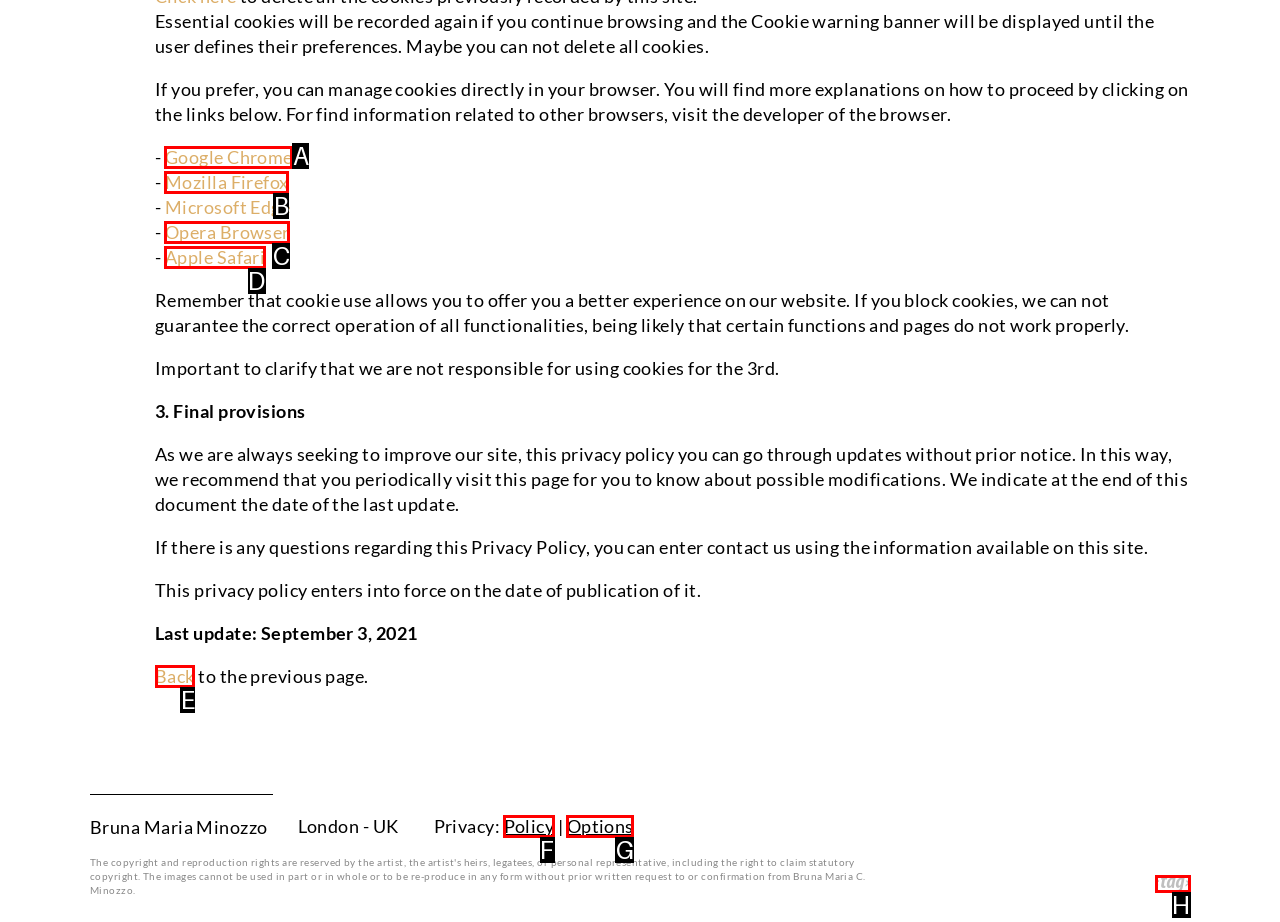Please identify the UI element that matches the description: Tag Web Design
Respond with the letter of the correct option.

H